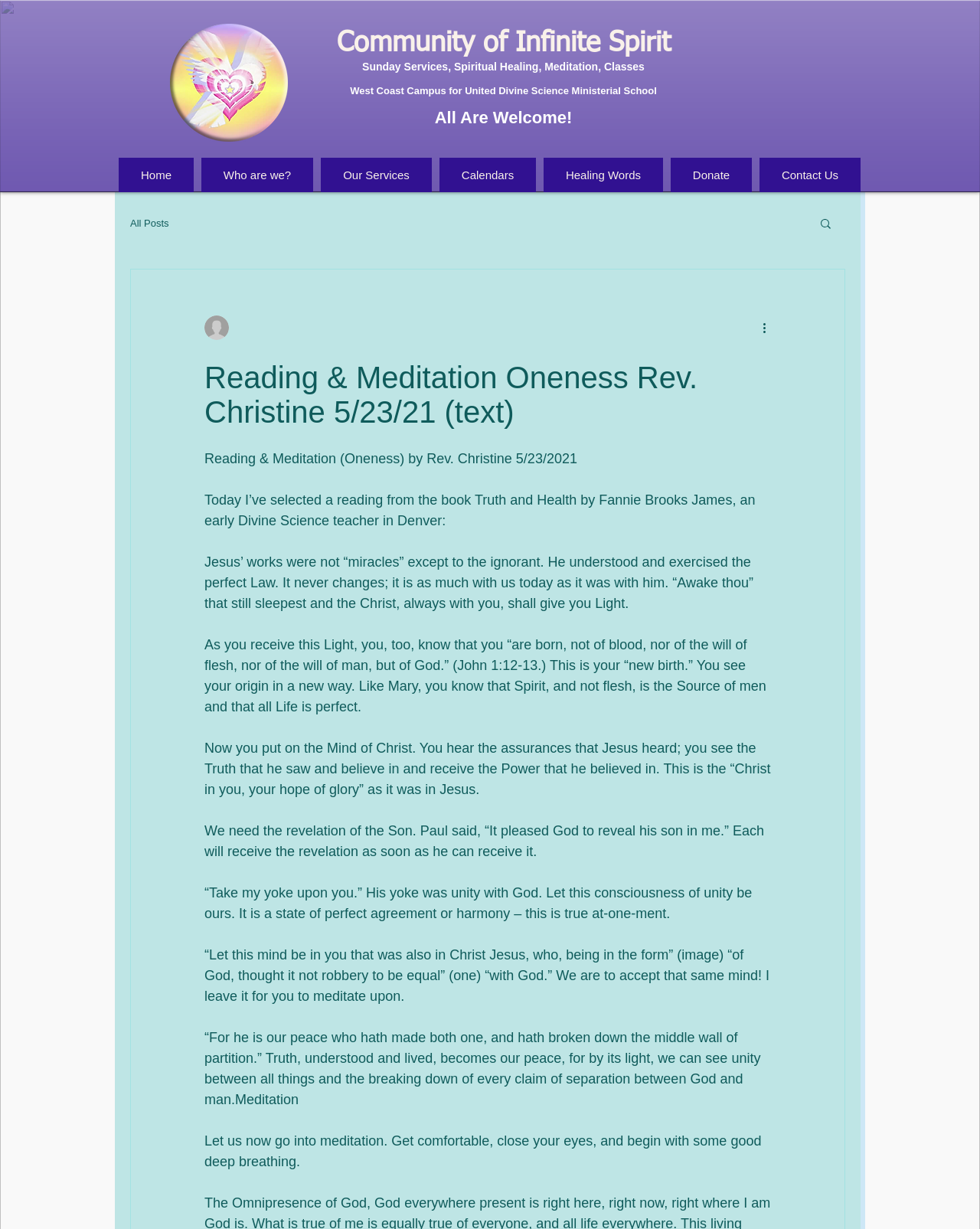Observe the image and answer the following question in detail: Who is the author of the book mentioned in the reading?

I found the answer by reading the text of the reading. The text mentions 'a reading from the book Truth and Health by Fannie Brooks James', which suggests that Fannie Brooks James is the author of the book.